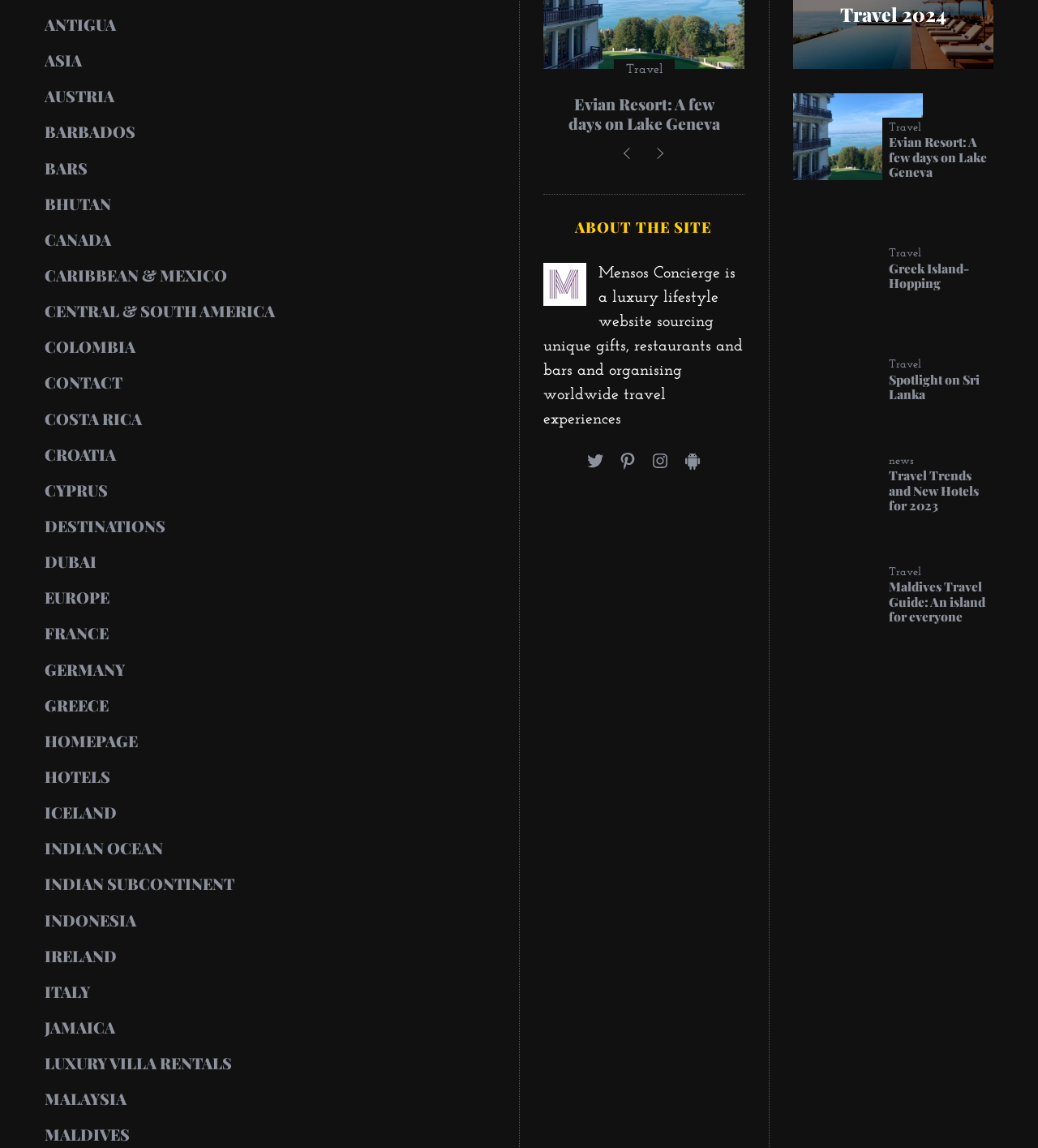What is the name of the luxury lifestyle website?
Using the screenshot, give a one-word or short phrase answer.

Mensos Concierge